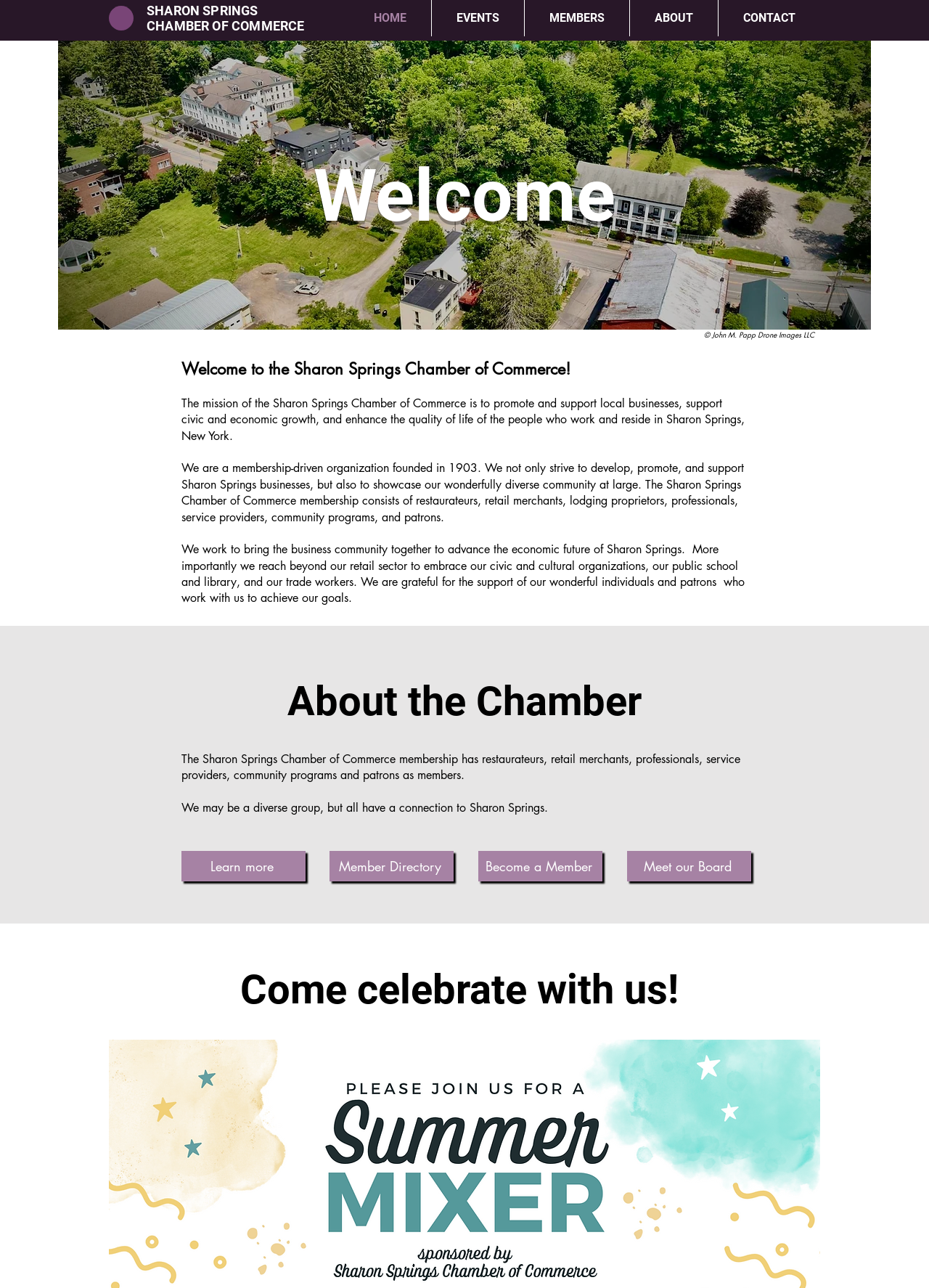Specify the bounding box coordinates of the region I need to click to perform the following instruction: "Read the 'Online Games Where You Can Win Real Money' post". The coordinates must be four float numbers in the range of 0 to 1, i.e., [left, top, right, bottom].

None